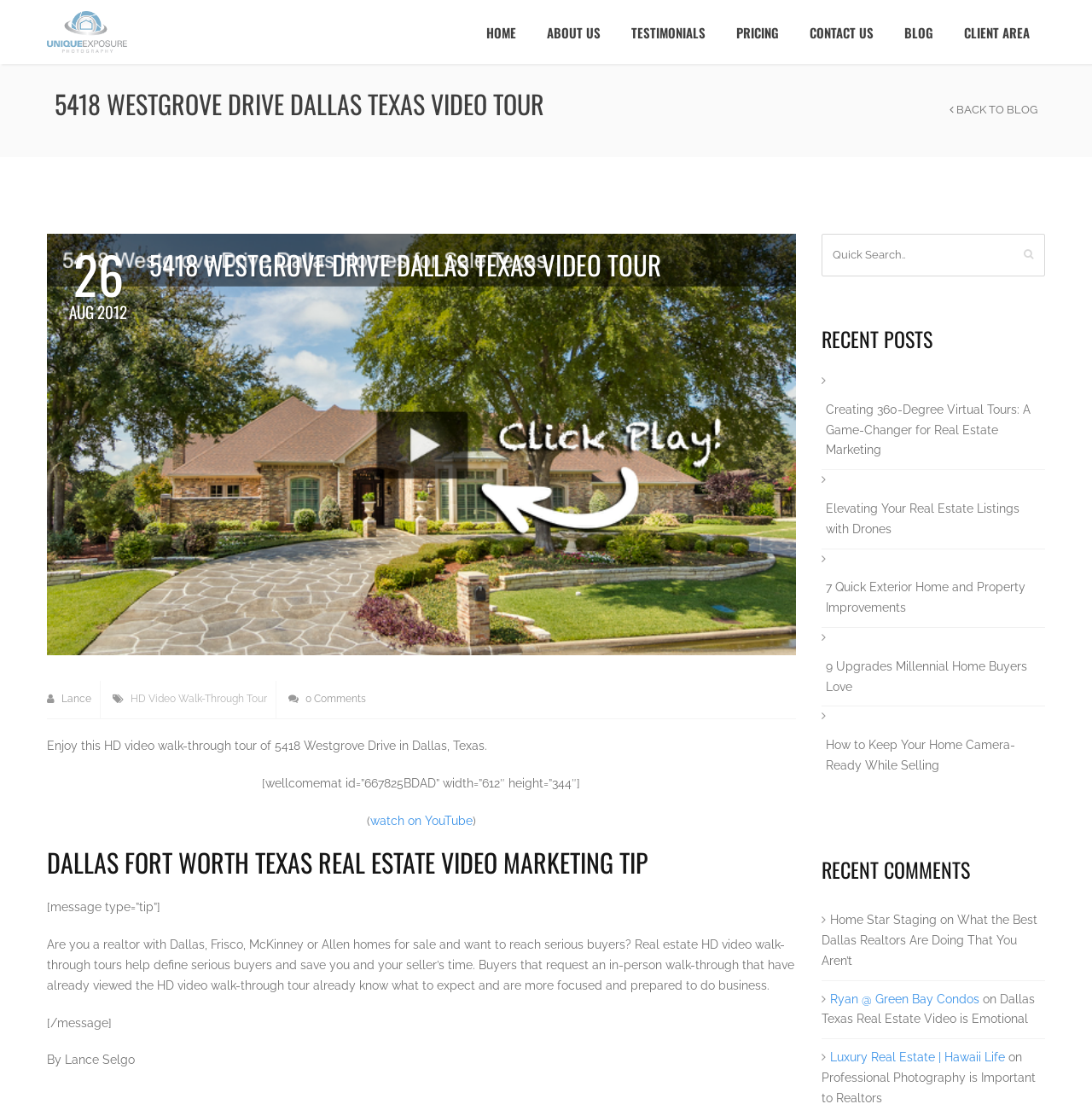Kindly determine the bounding box coordinates of the area that needs to be clicked to fulfill this instruction: "Watch the video on YouTube".

[0.339, 0.737, 0.433, 0.749]